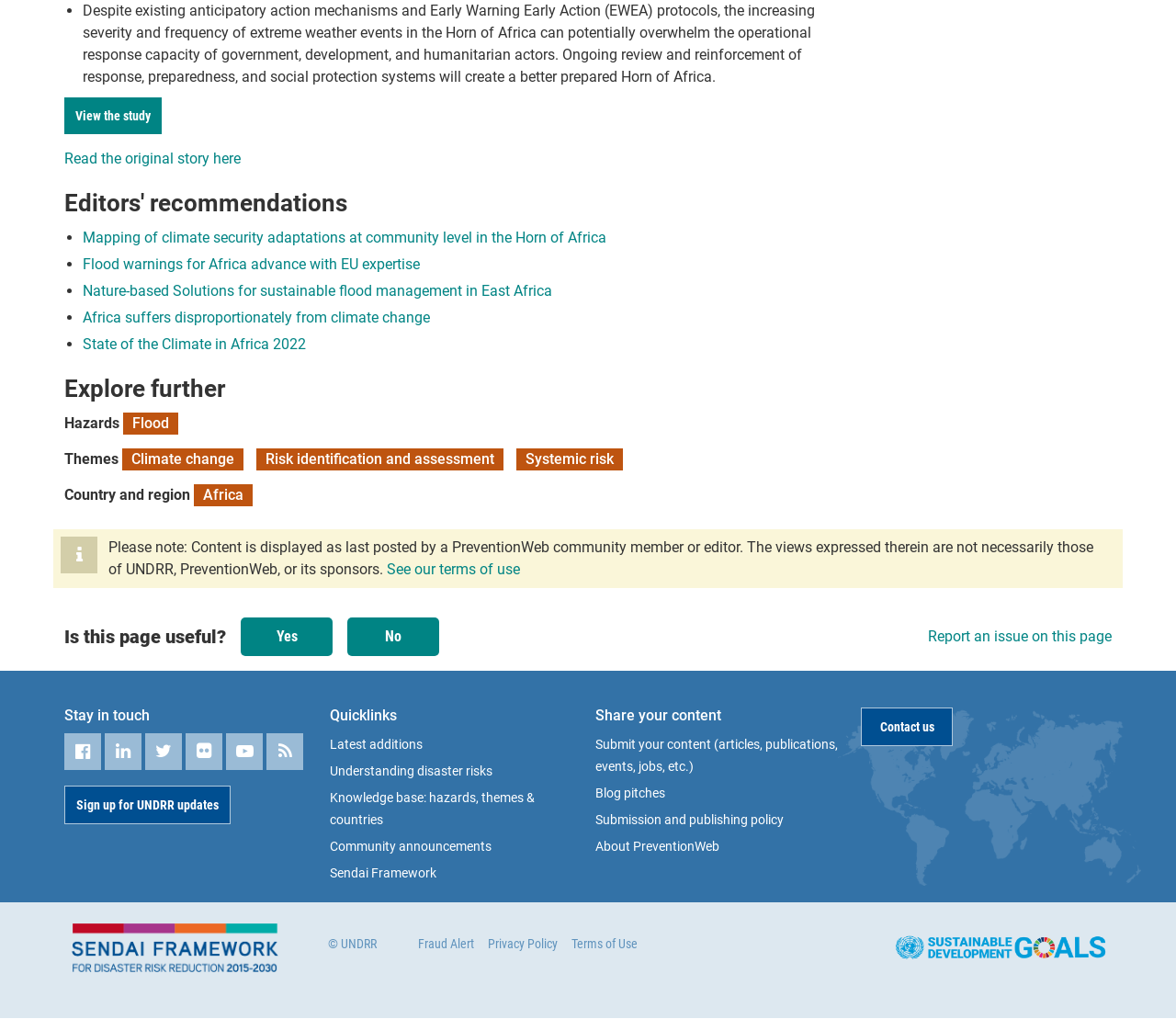For the following element description, predict the bounding box coordinates in the format (top-left x, top-left y, bottom-right x, bottom-right y). All values should be floating point numbers between 0 and 1. Description: alt="Sustainable Development Goals Logo"

[0.757, 0.922, 0.945, 0.936]